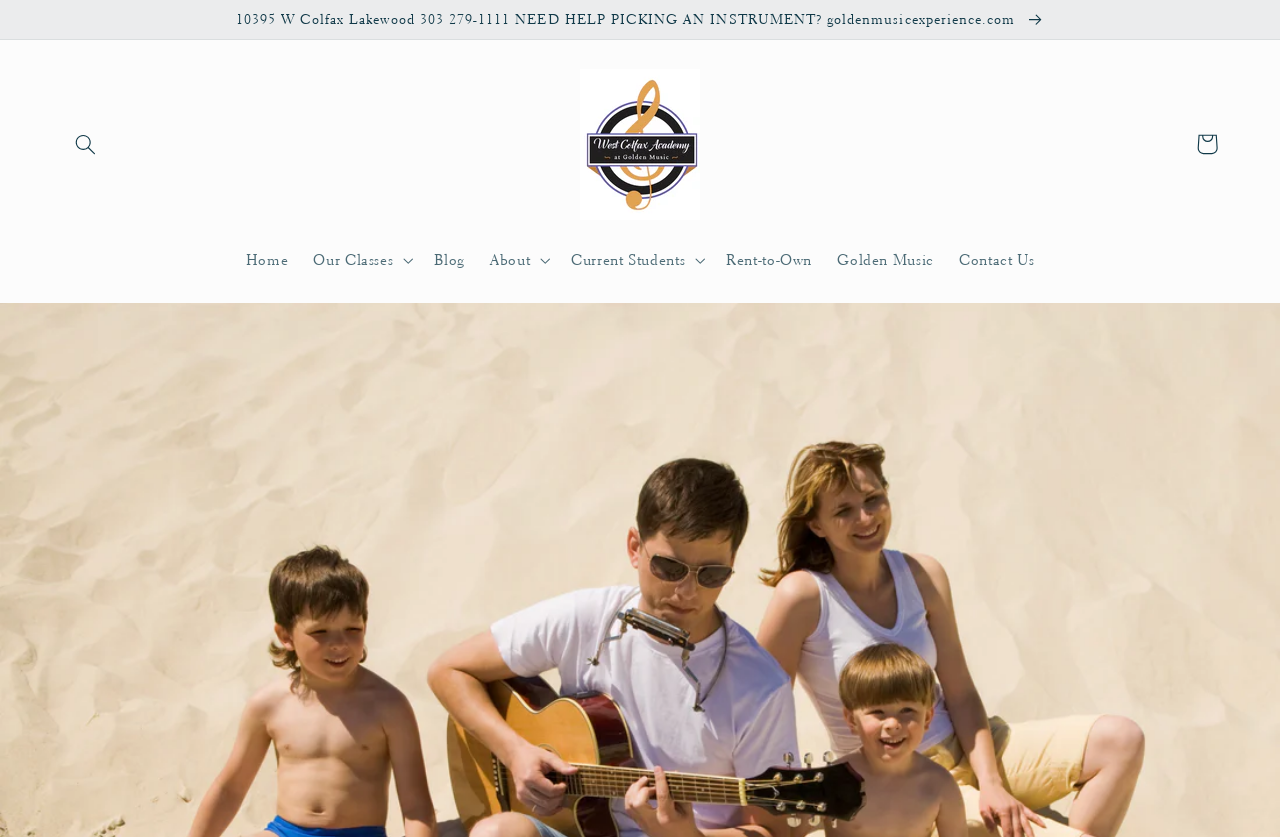Locate the bounding box coordinates of the segment that needs to be clicked to meet this instruction: "Explore our classes".

[0.235, 0.285, 0.329, 0.338]